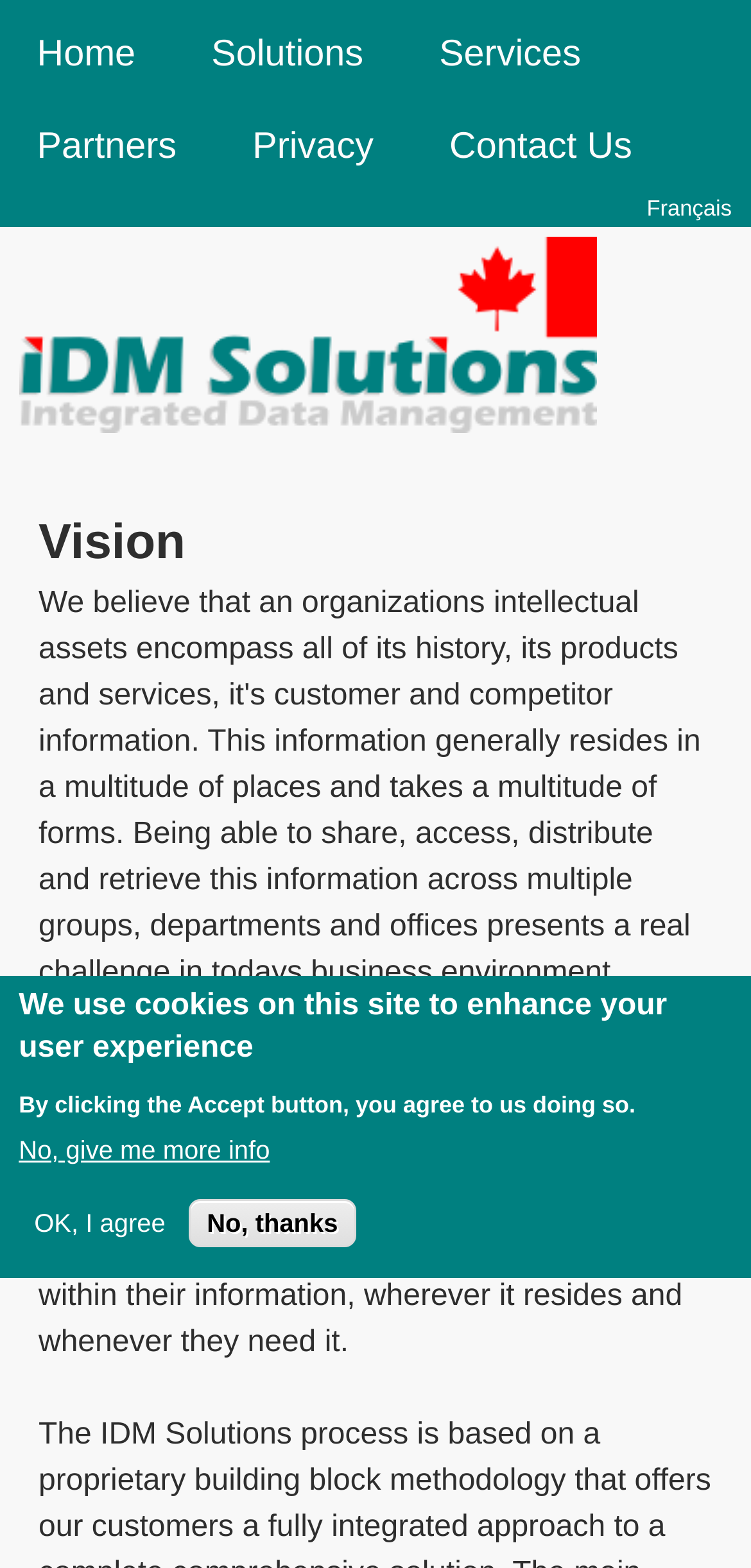What is the company's mission?
Look at the webpage screenshot and answer the question with a detailed explanation.

I read the StaticText element that describes the company's mission, which states that their mission is to provide the network integration services necessary for the facilitation of accessing, sharing and deploying vital corporate information across all types of networks.